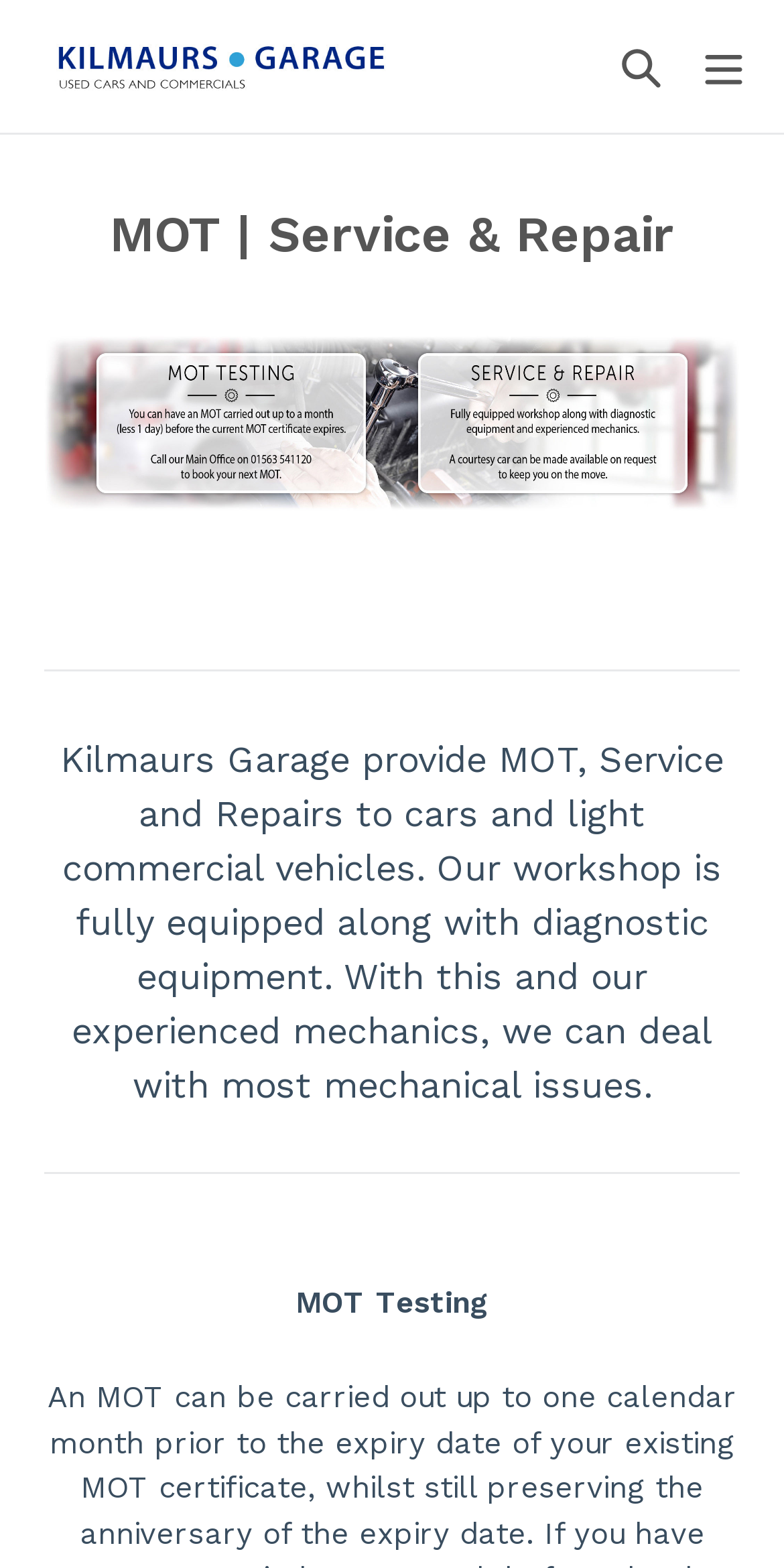What services does Kilmaurs Garage provide?
Please provide a detailed and comprehensive answer to the question.

Based on the webpage content, Kilmaurs Garage provides MOT, Service, and Repairs to cars and light commercial vehicles, as stated in the blockquote section.